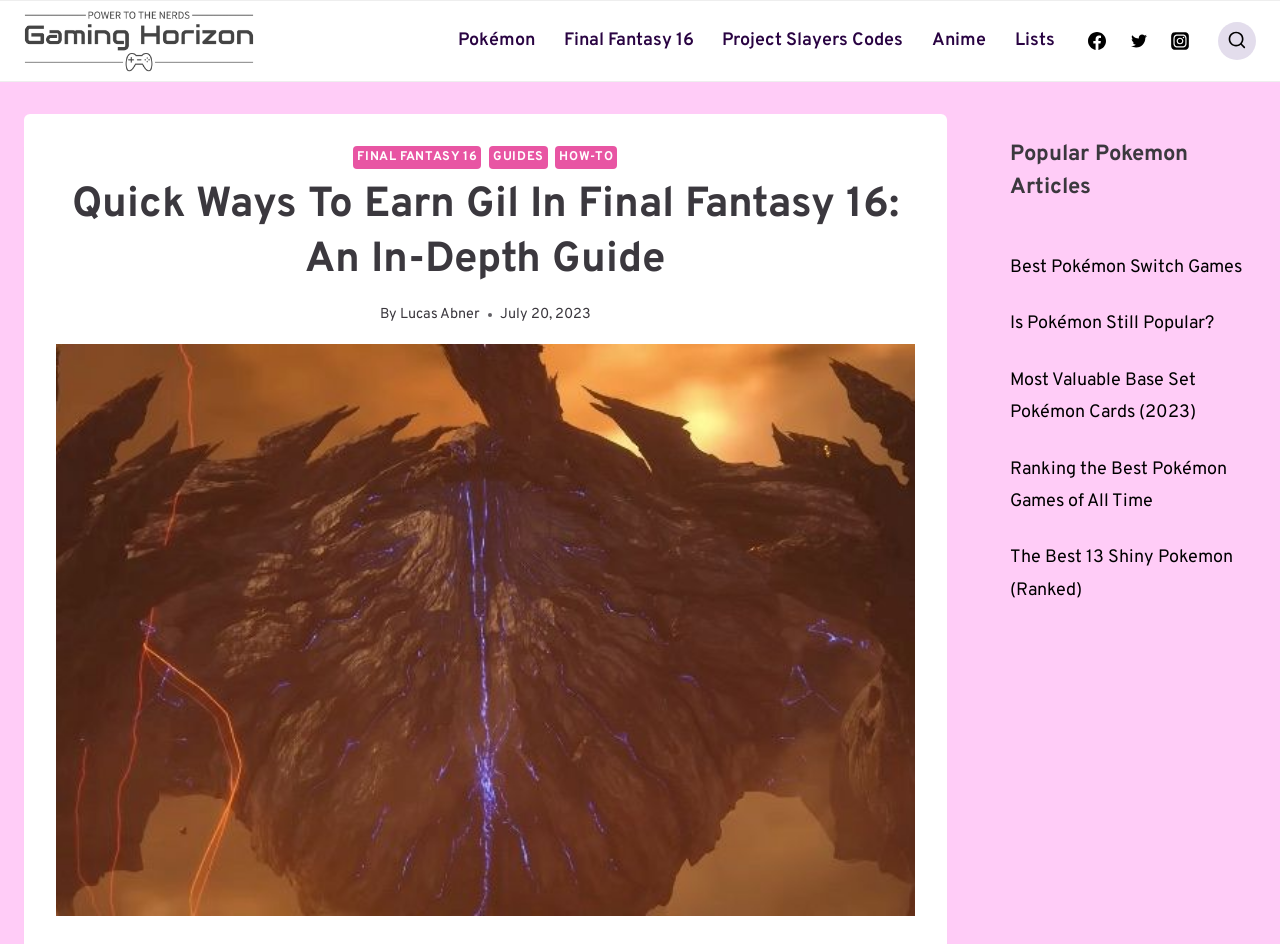Please provide the bounding box coordinates for the UI element as described: "Is Pokémon Still Popular?". The coordinates must be four floats between 0 and 1, represented as [left, top, right, bottom].

[0.789, 0.331, 0.948, 0.355]